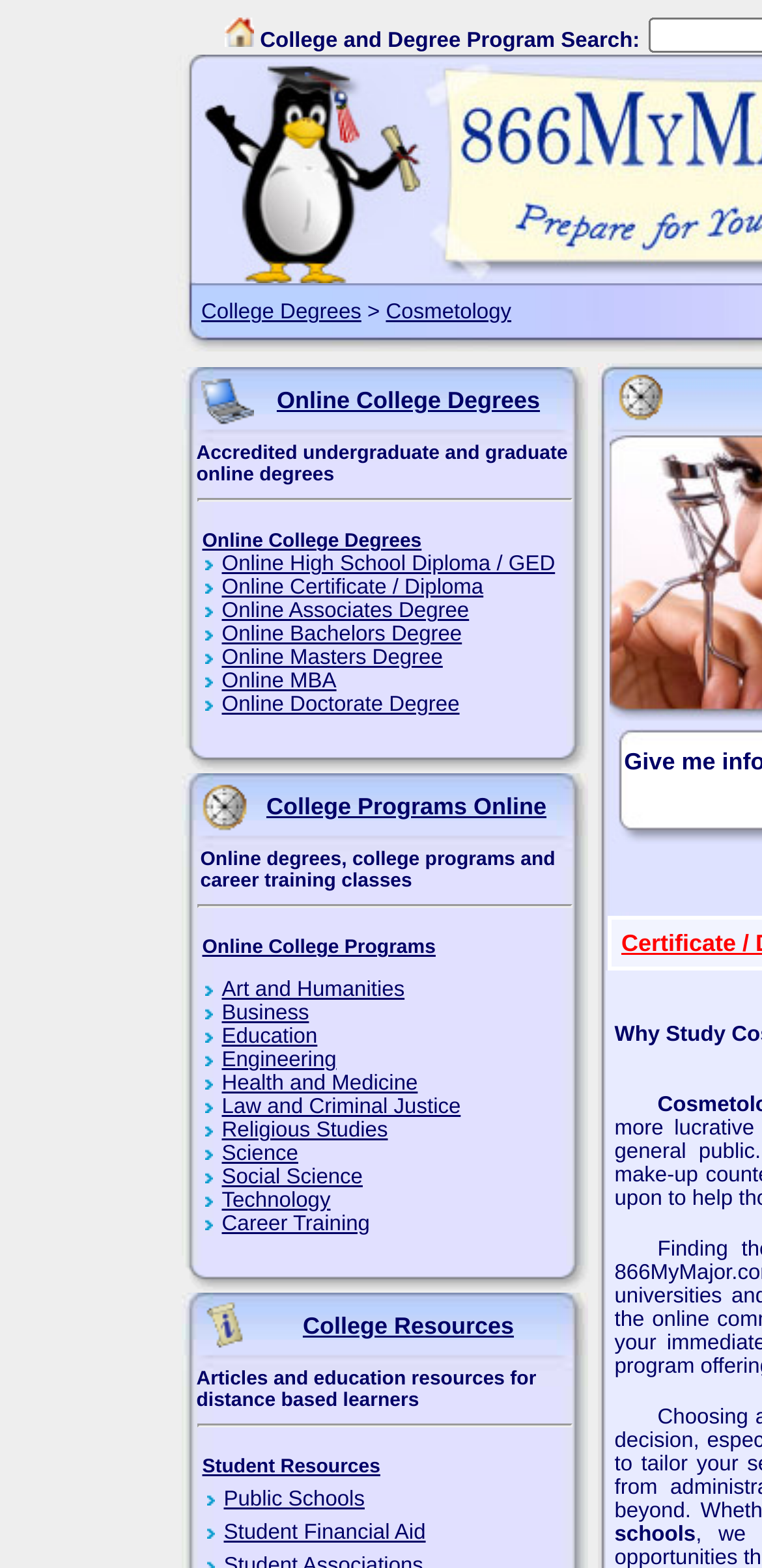Please specify the bounding box coordinates for the clickable region that will help you carry out the instruction: "Get information on online certificate programs".

[0.268, 0.367, 0.753, 0.382]